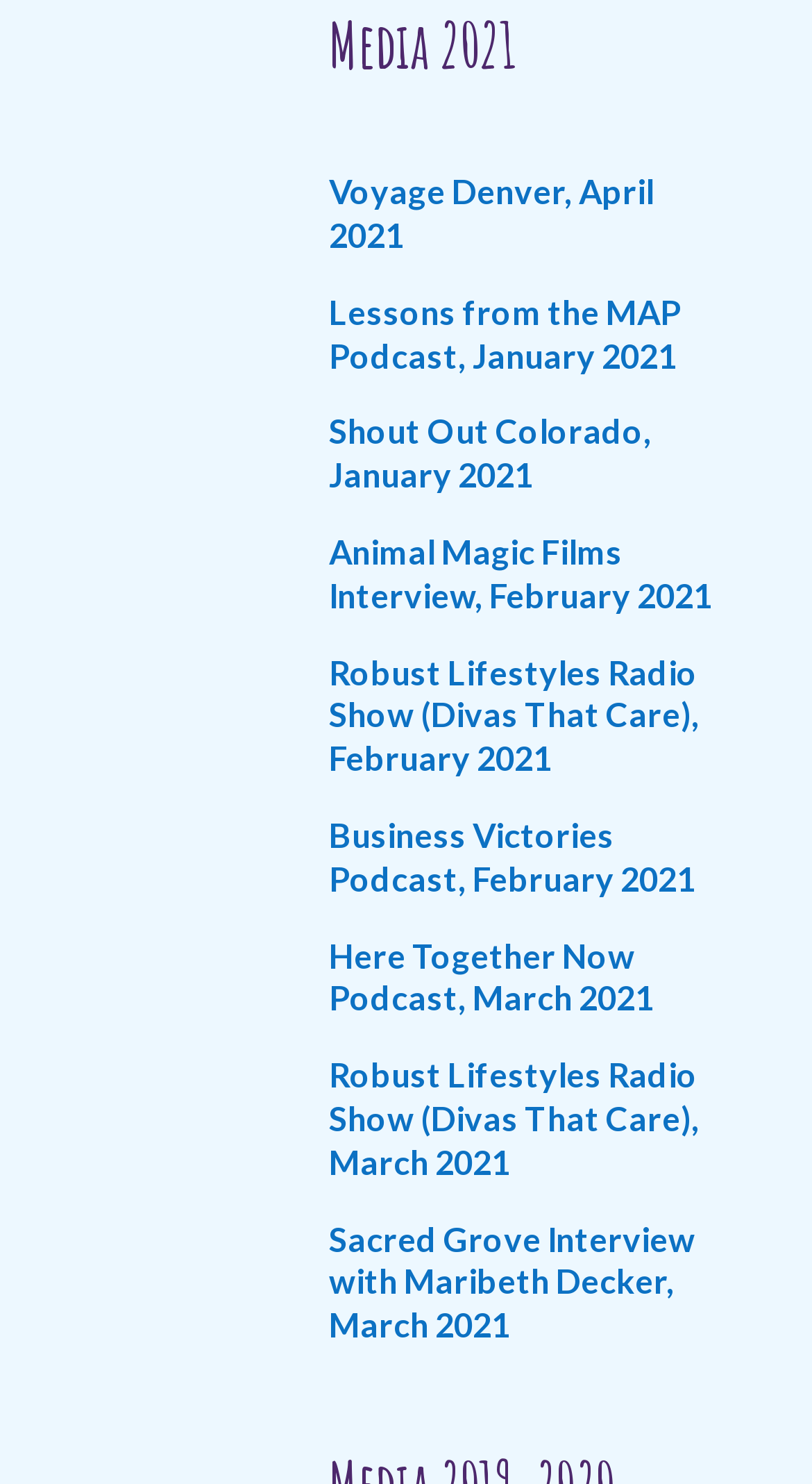Please identify the bounding box coordinates of where to click in order to follow the instruction: "Listen to Business Victories Podcast".

[0.405, 0.549, 0.856, 0.605]